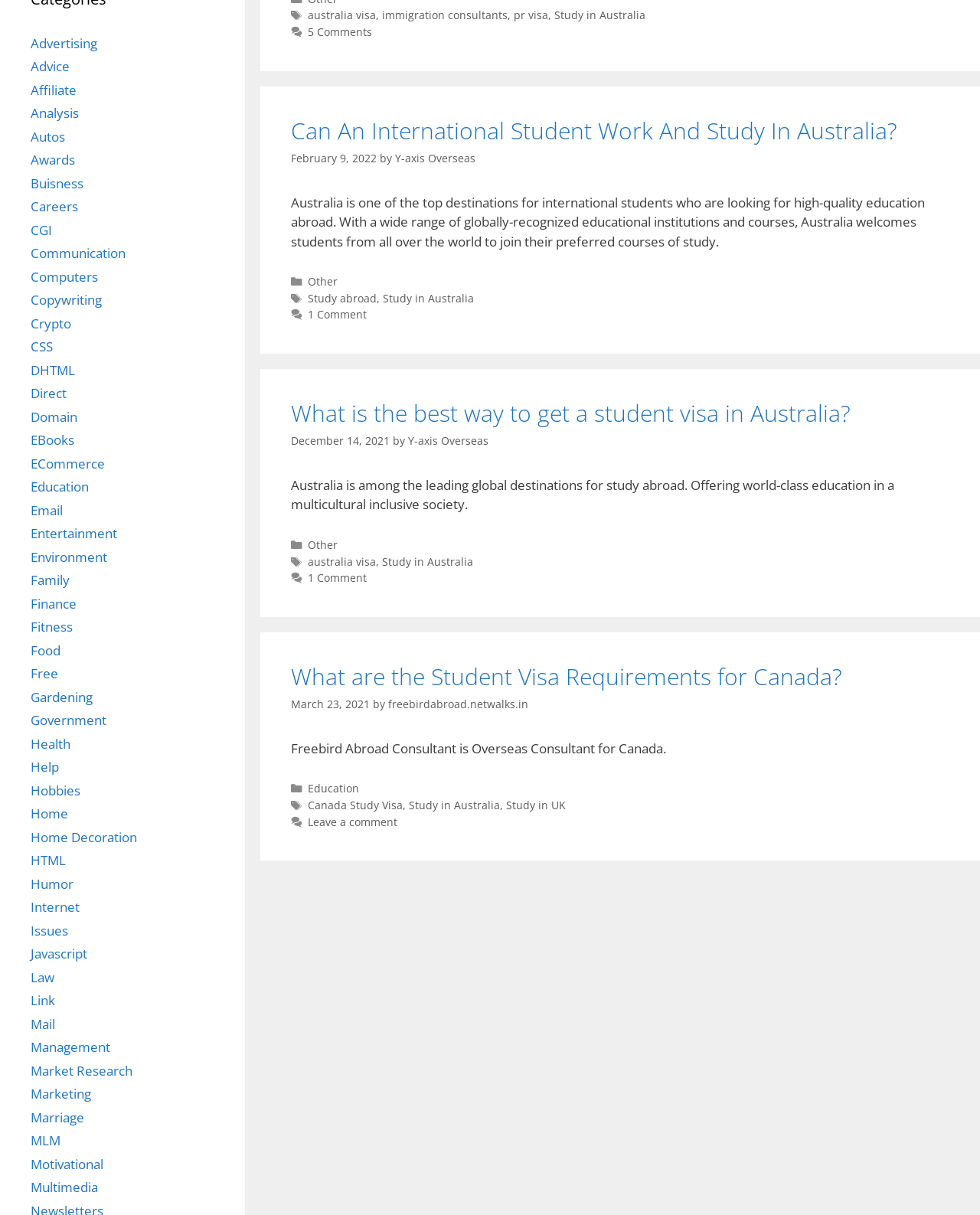Identify the bounding box coordinates for the UI element mentioned here: "Food". Provide the coordinates as four float values between 0 and 1, i.e., [left, top, right, bottom].

[0.031, 0.528, 0.062, 0.542]